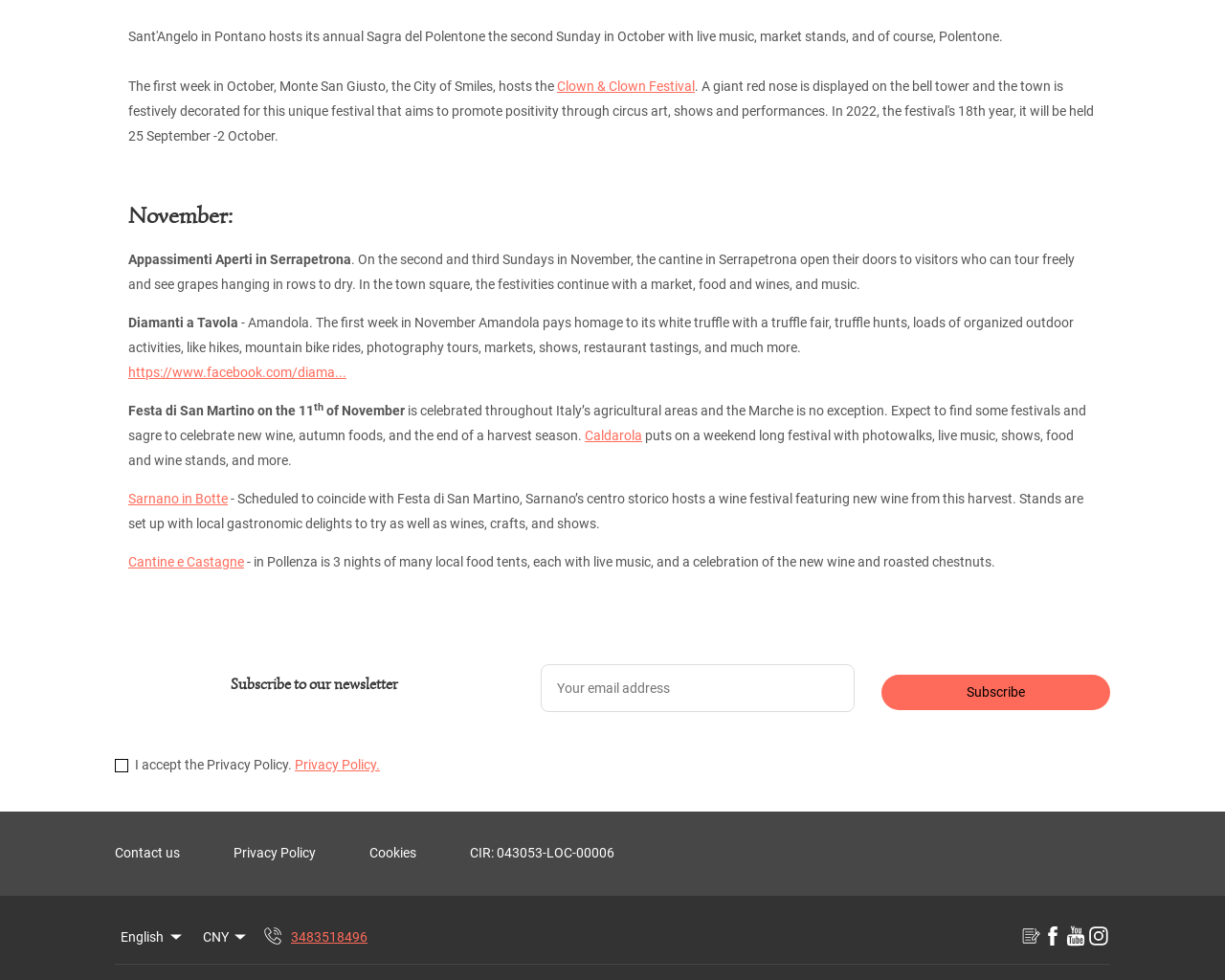Reply to the question with a single word or phrase:
What is the language of the webpage?

English